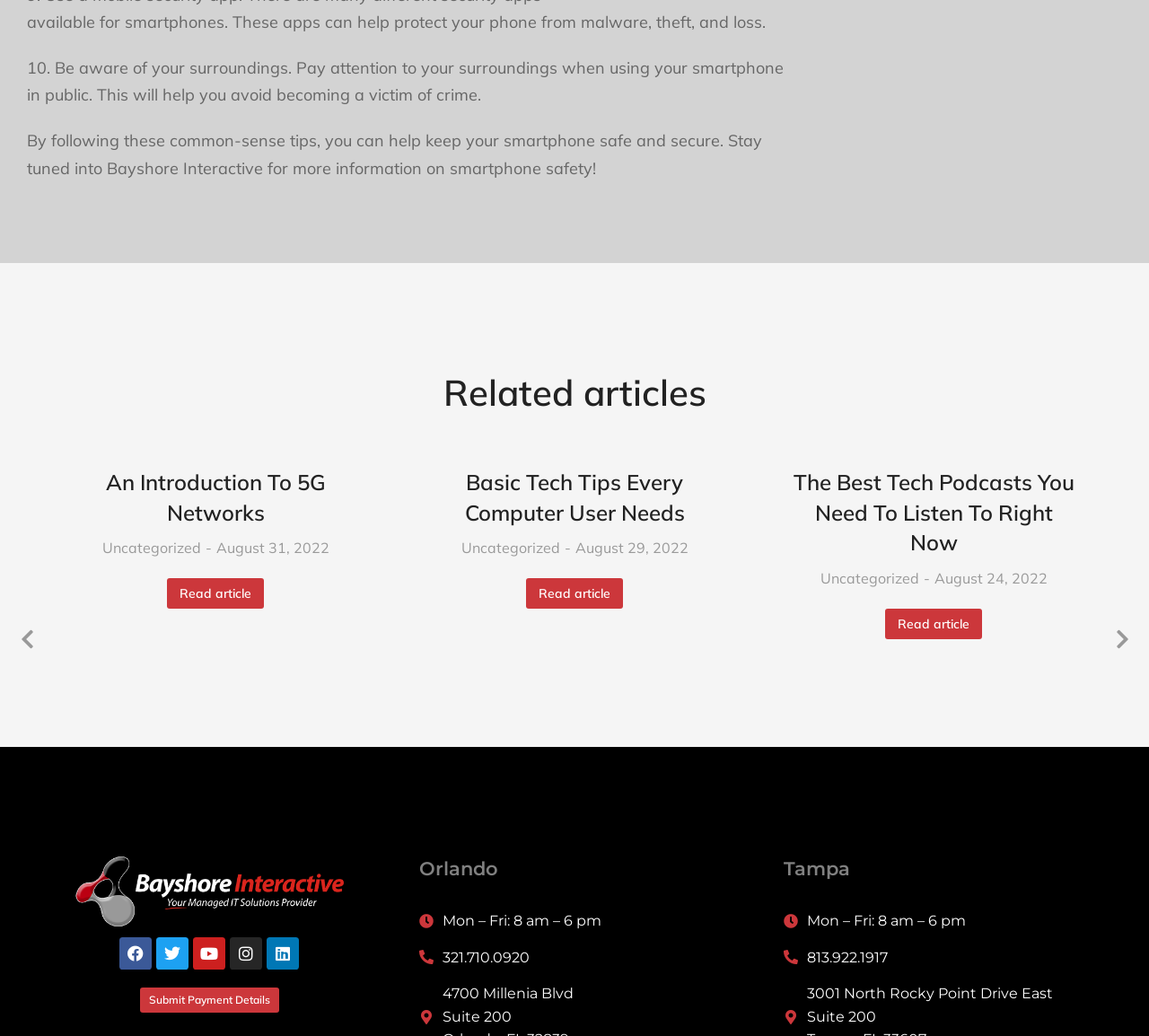Can you look at the image and give a comprehensive answer to the question:
What is the topic of the first related article?

I looked at the first article element under the 'Related articles' heading and found the heading 'An Introduction To 5G Networks', which indicates the topic of the article.